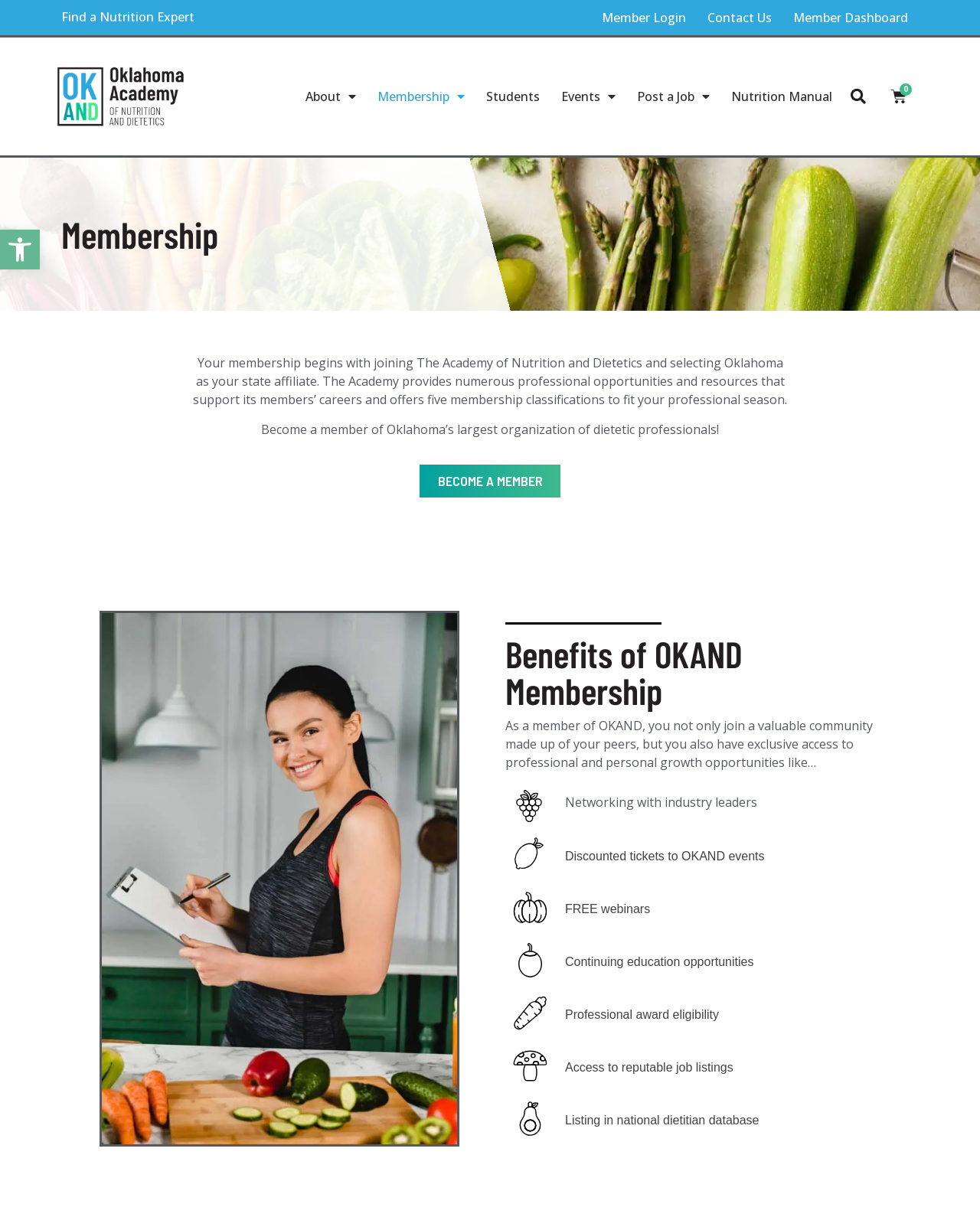Describe the webpage in detail, including text, images, and layout.

The webpage is about membership in the Academy of Nutrition and Dietetics, specifically in Oklahoma. At the top left, there is a button to open the accessibility toolbar, accompanied by an image of an accessibility icon. 

On the top navigation bar, there are several links, including "Find a Nutrition Expert", "Member Login", "Contact Us", and "Member Dashboard", which are positioned from left to right. 

Below the navigation bar, there is a section with multiple links, including "About", "Membership", "Students", "Events", "Post a Job", and "Nutrition Manual", which are also arranged from left to right. Some of these links have dropdown menus. 

To the right of these links, there is a search bar with a "Search" button. Next to the search bar, there is a link to view the shopping cart. 

The main content of the webpage starts with a heading "Membership" and a paragraph of text that describes the benefits of joining the Academy of Nutrition and Dietetics. Below this, there is a call-to-action button "BECOME A MEMBER" and a heading "Benefits of OKAND Membership". 

Under the benefits heading, there is a paragraph of text that describes the advantages of being a member of OKAND, followed by a list of six bullet points, including "Networking with industry leaders", "Discounted tickets to OKAND events", "FREE webinars", "Continuing education opportunities", "Professional award eligibility", and "Access to reputable job listings" and "Listing in national dietitian database".